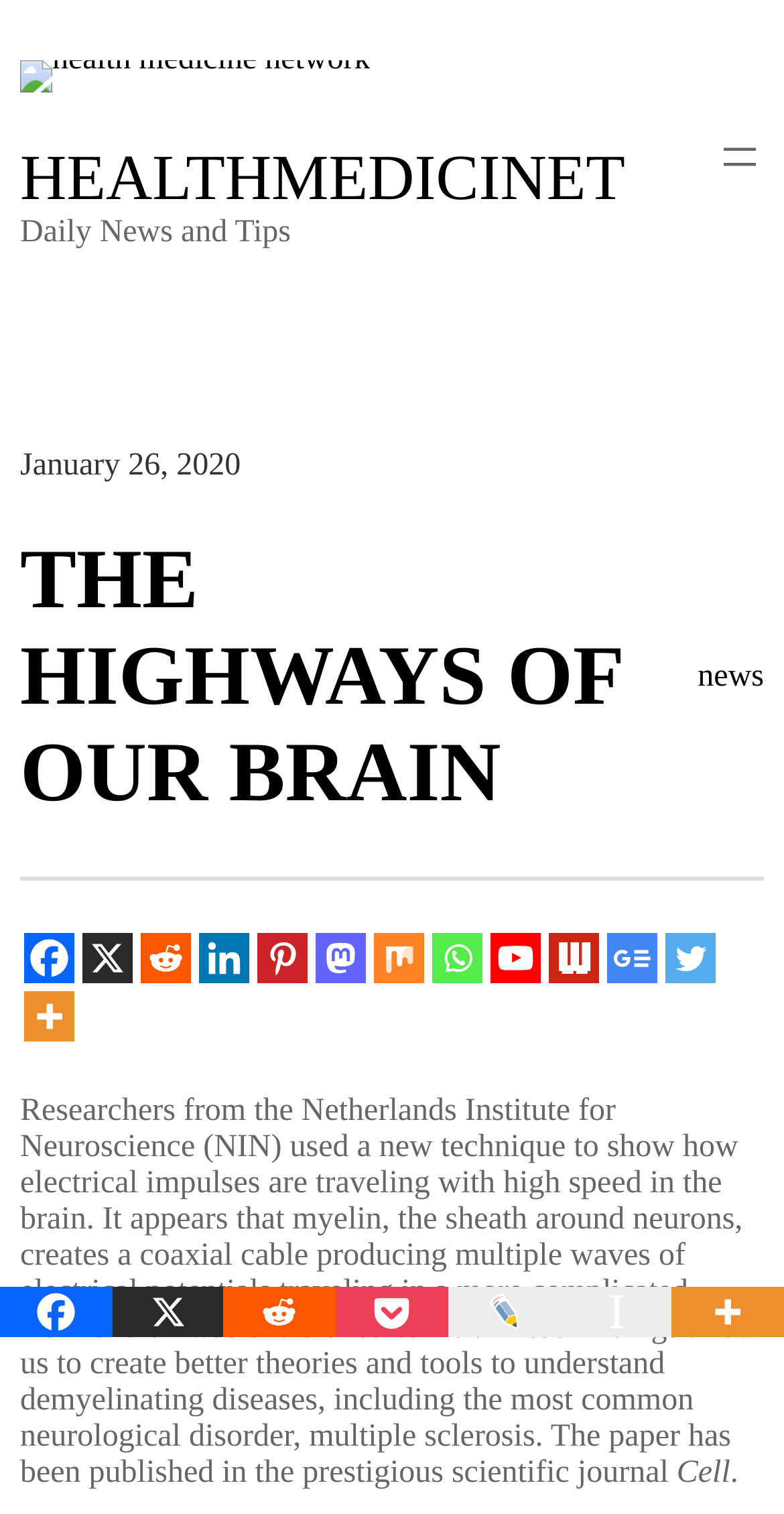From the webpage screenshot, predict the bounding box coordinates (top-left x, top-left y, bottom-right x, bottom-right y) for the UI element described here: aria-label="Google News" title="Google News"

[0.774, 0.616, 0.838, 0.649]